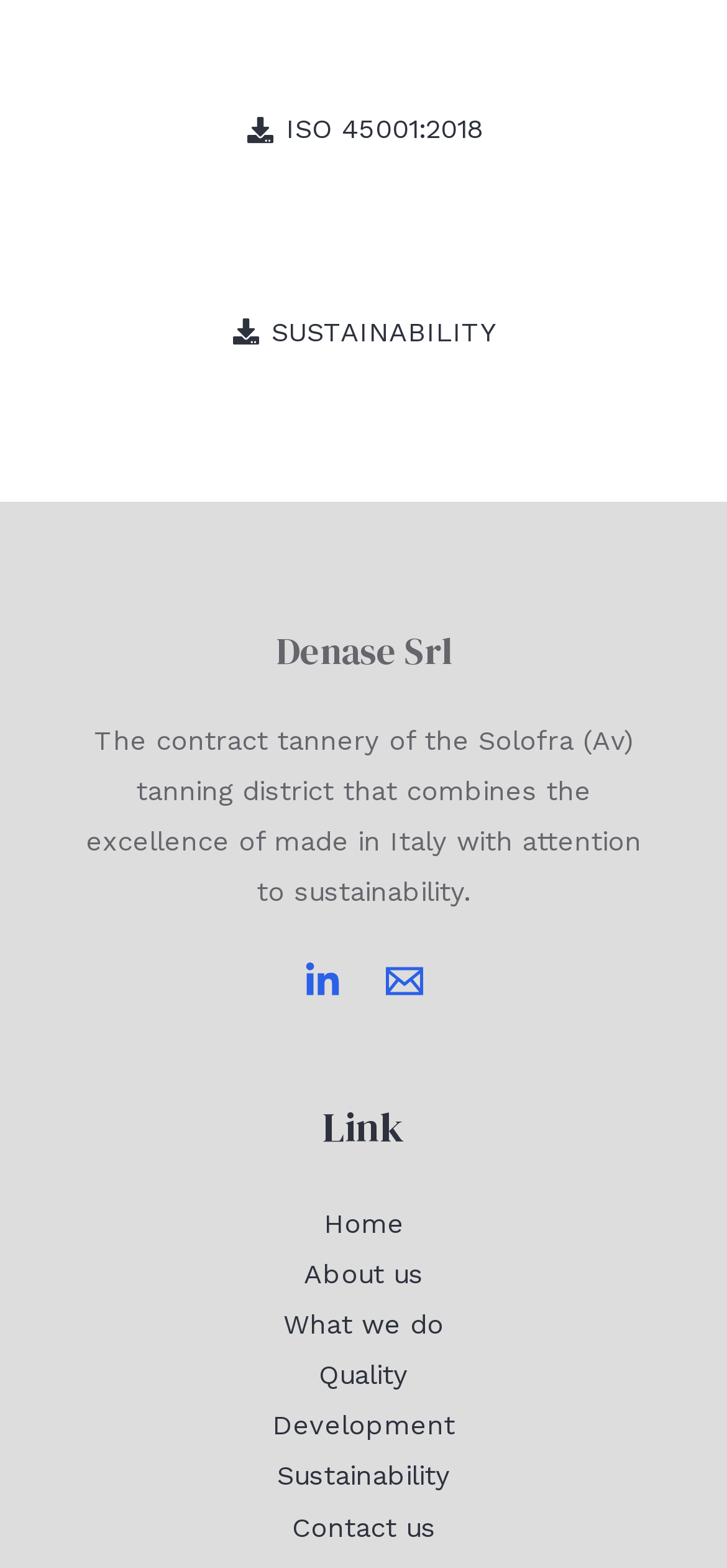How many links are present in the navigation menu?
Identify the answer in the screenshot and reply with a single word or phrase.

6